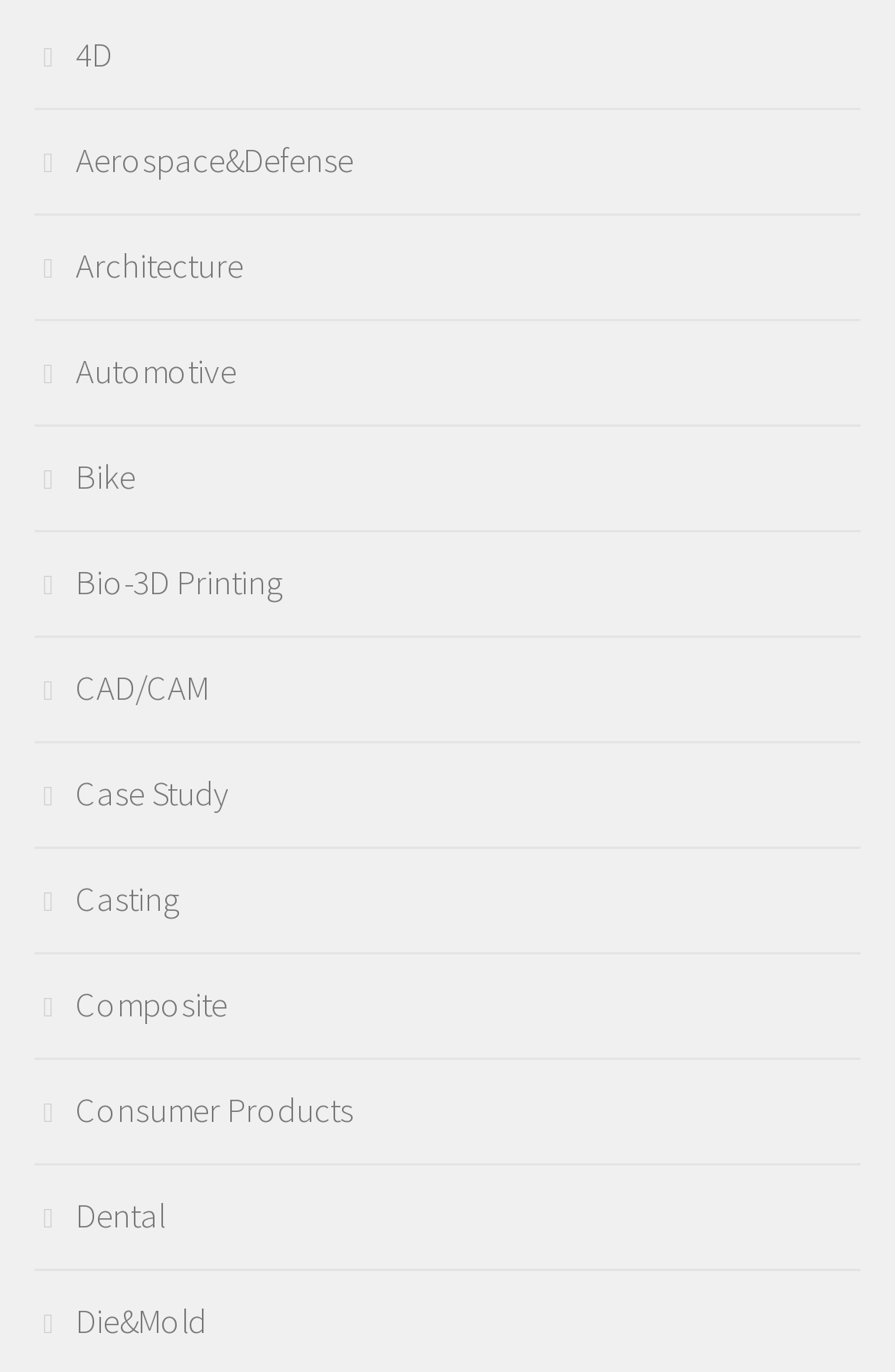Please answer the following question using a single word or phrase: 
Is there a category for 'Medical'?

No